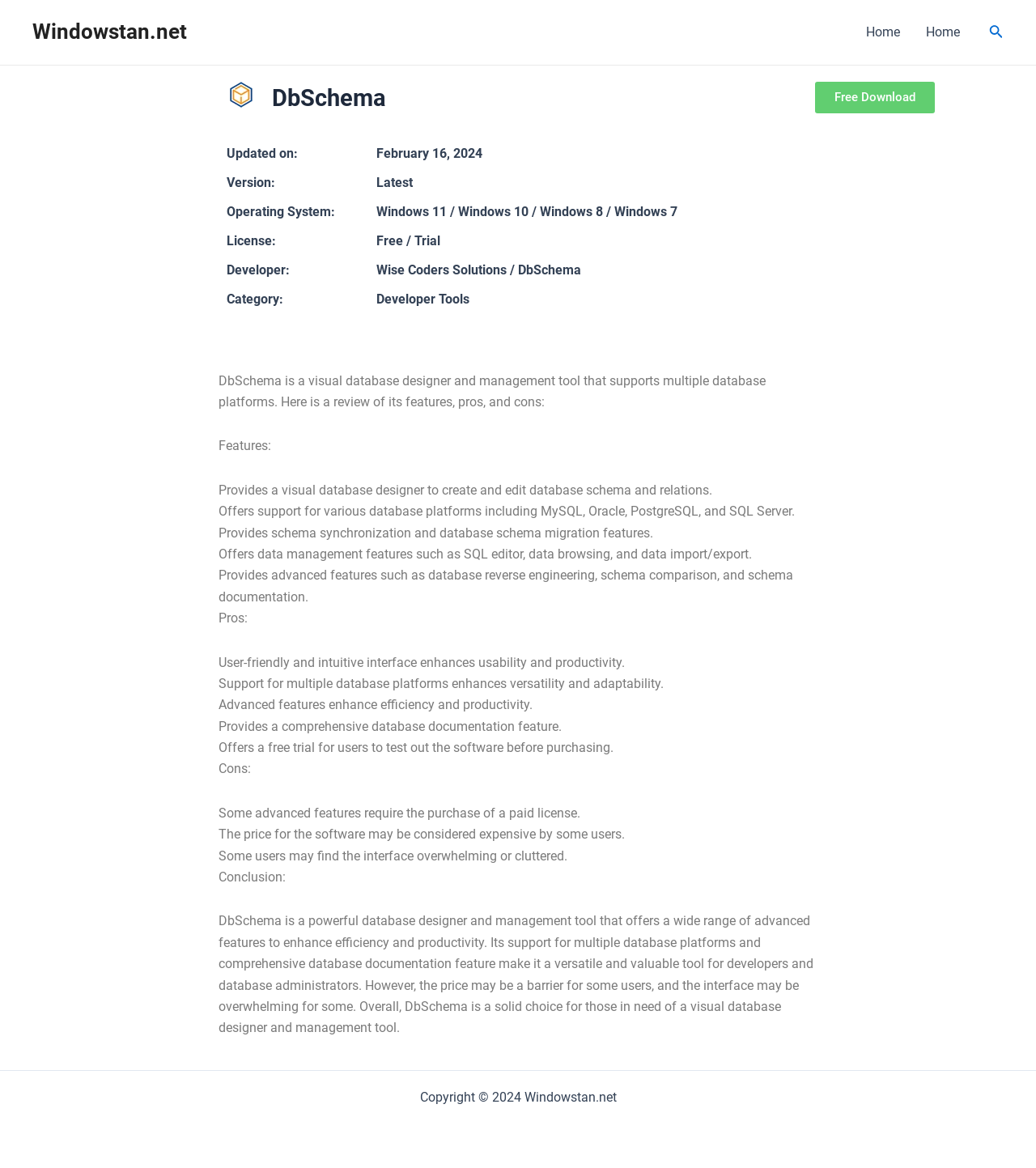What is the category of DbSchema?
Answer the question with just one word or phrase using the image.

Developer Tools